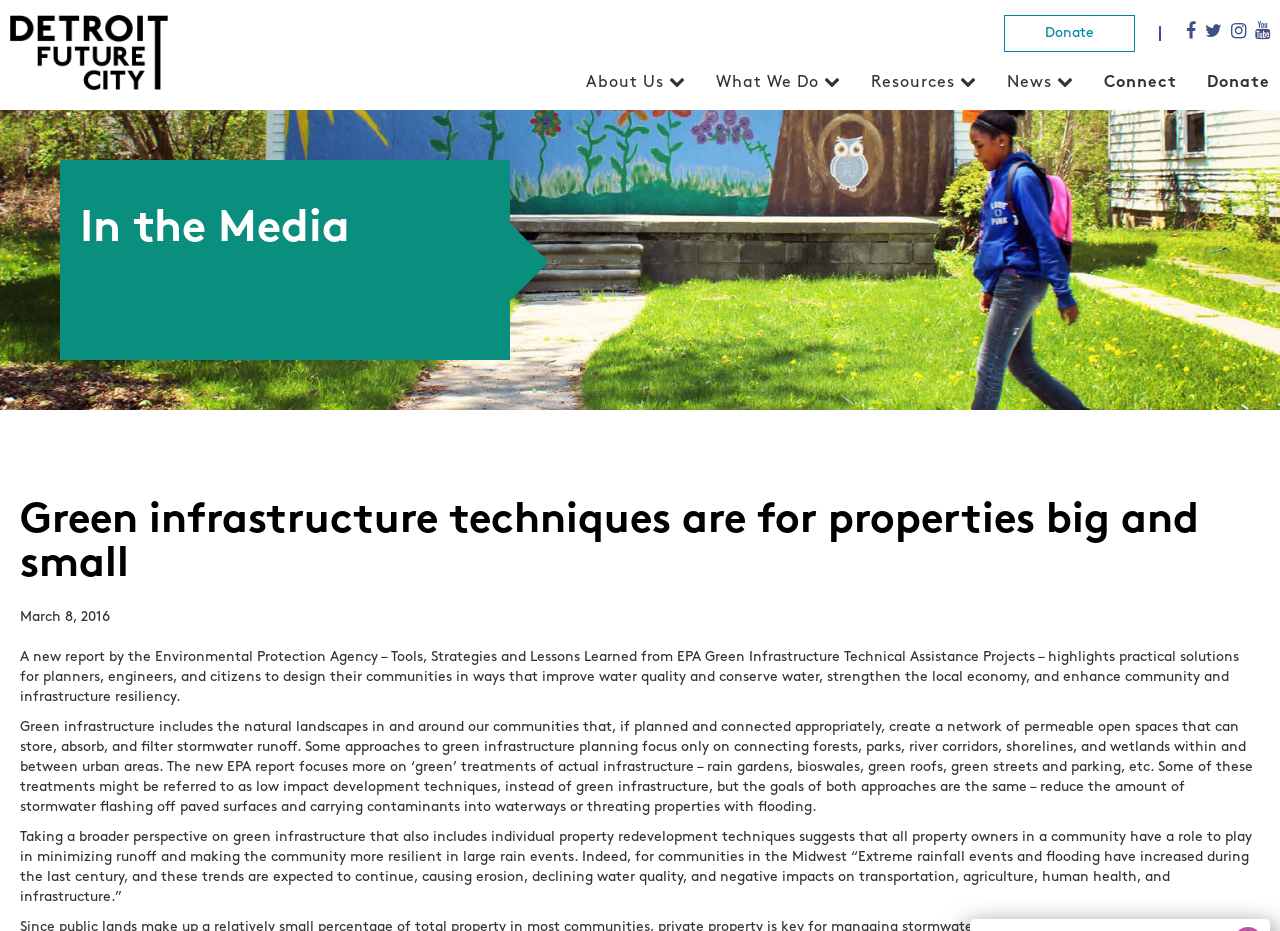Using the given description, provide the bounding box coordinates formatted as (top-left x, top-left y, bottom-right x, bottom-right y), with all values being floating point numbers between 0 and 1. Description: News

[0.787, 0.081, 0.822, 0.098]